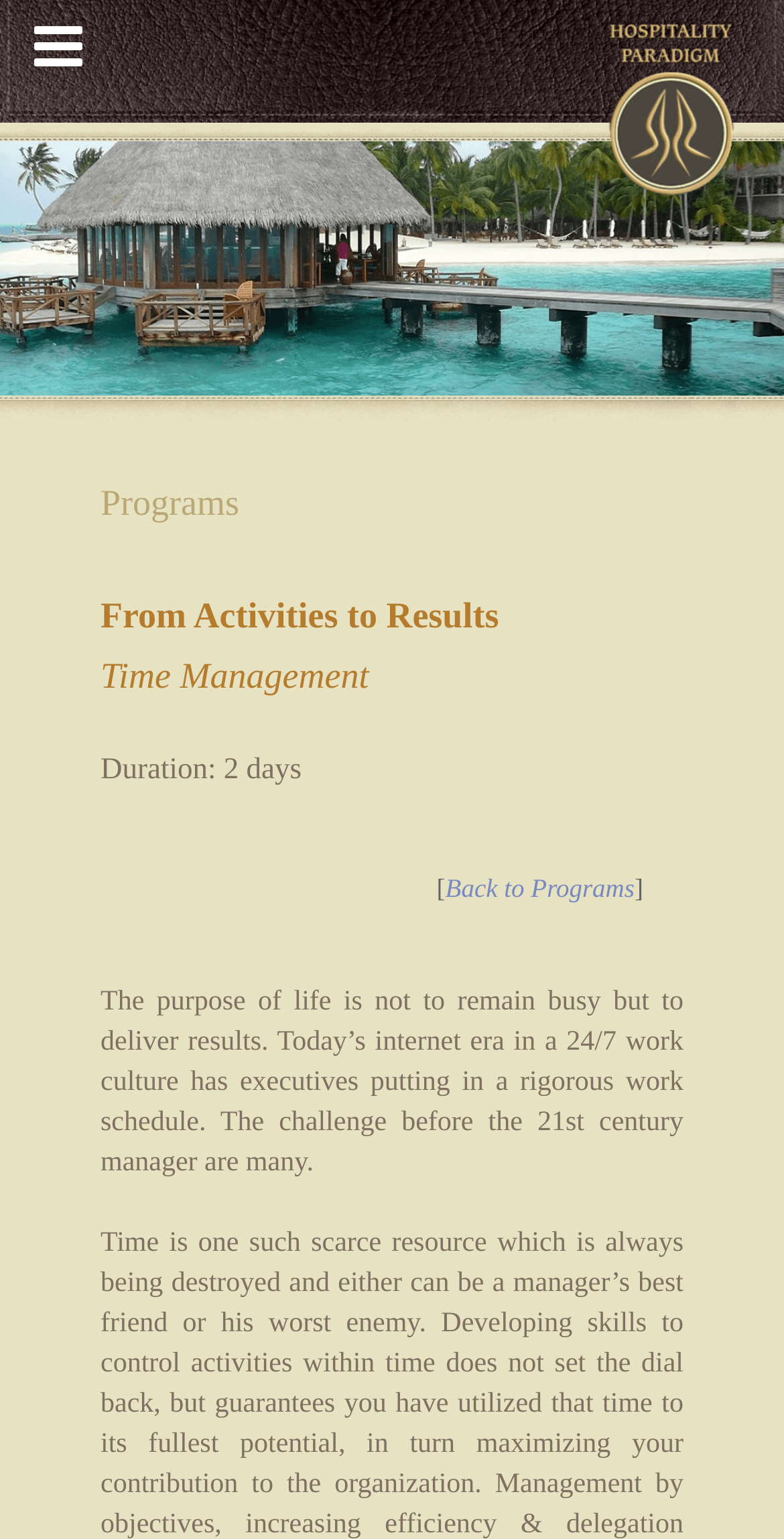Identify the bounding box for the described UI element. Provide the coordinates in (top-left x, top-left y, bottom-right x, bottom-right y) format with values ranging from 0 to 1: title="Hospitality Paradigm"

[0.713, 0.052, 1.0, 0.071]